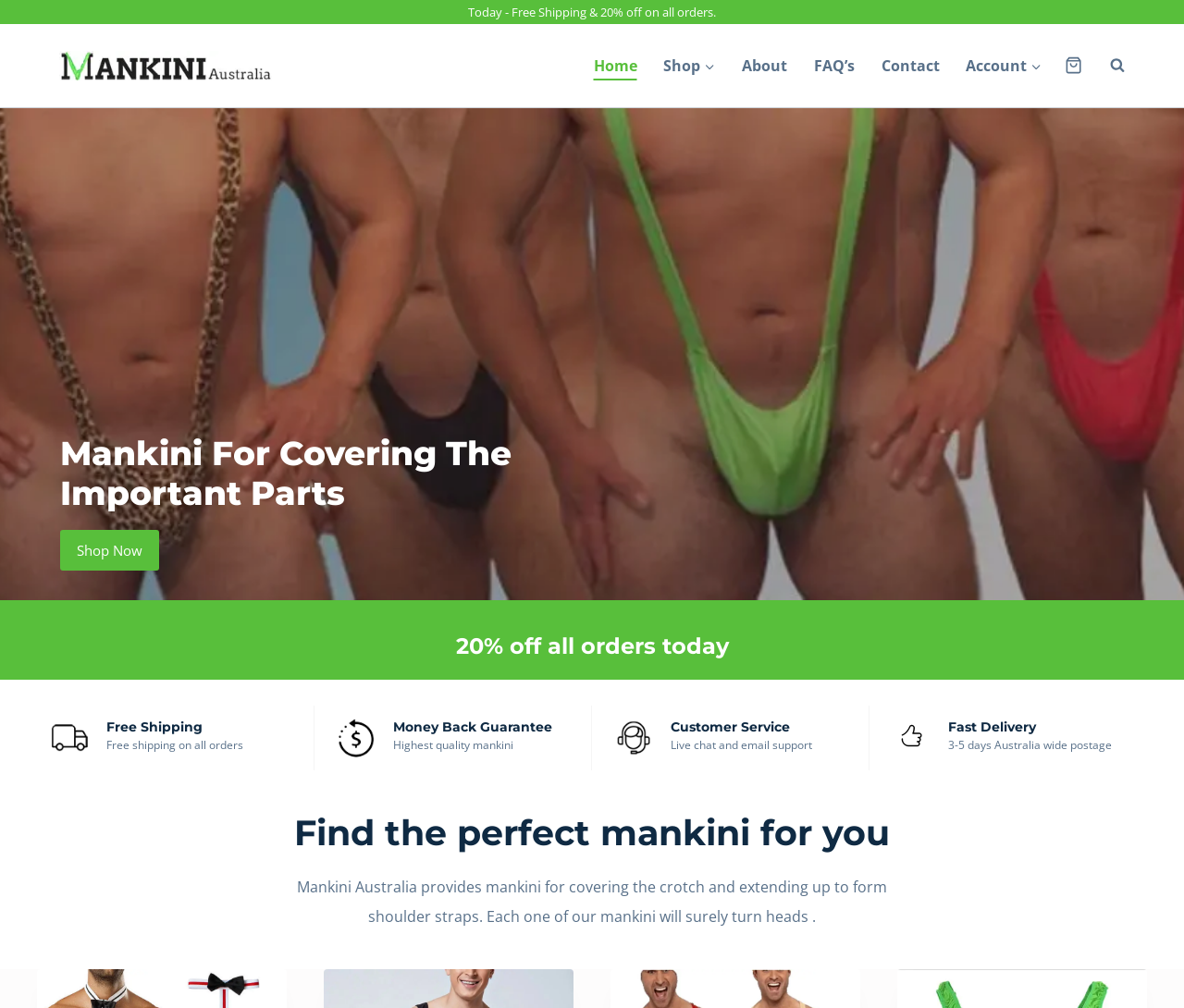What is the name of the website?
Based on the visual, give a brief answer using one word or a short phrase.

Mankini Australia